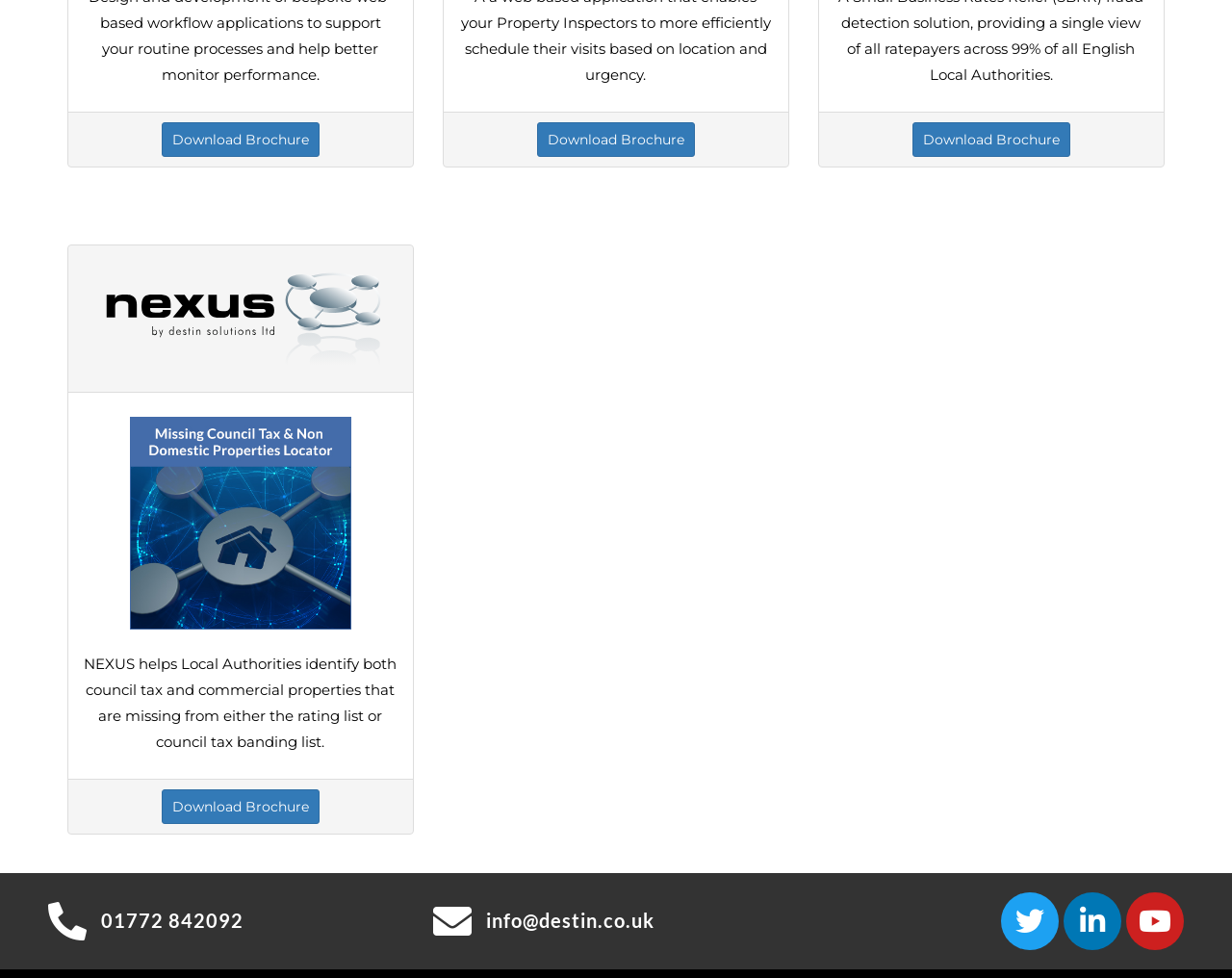Locate the bounding box coordinates of the area where you should click to accomplish the instruction: "View on Youtube".

[0.914, 0.912, 0.961, 0.971]